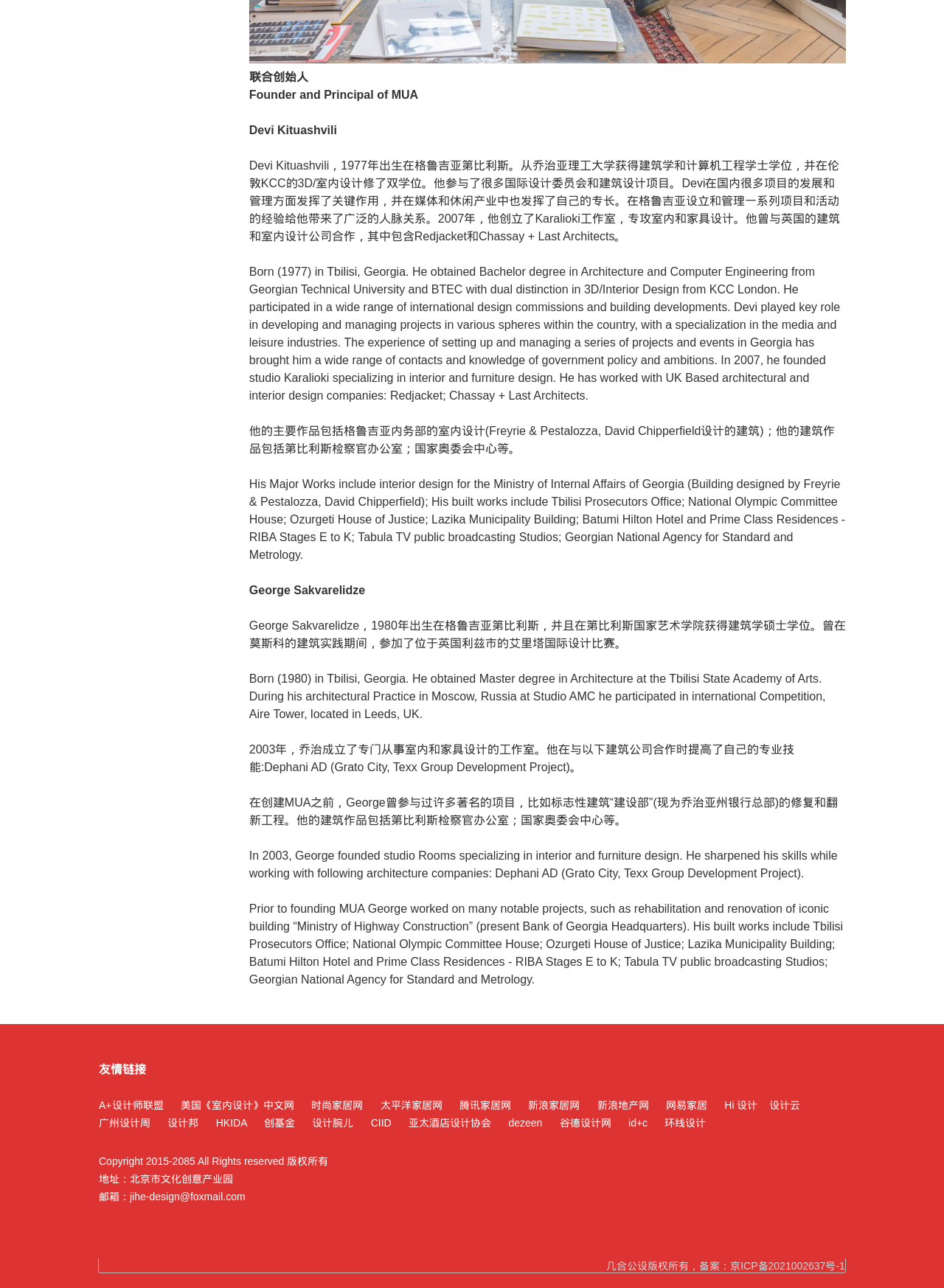Determine the bounding box coordinates of the clickable region to follow the instruction: "visit 美国《室内设计》中文网".

[0.188, 0.853, 0.312, 0.863]